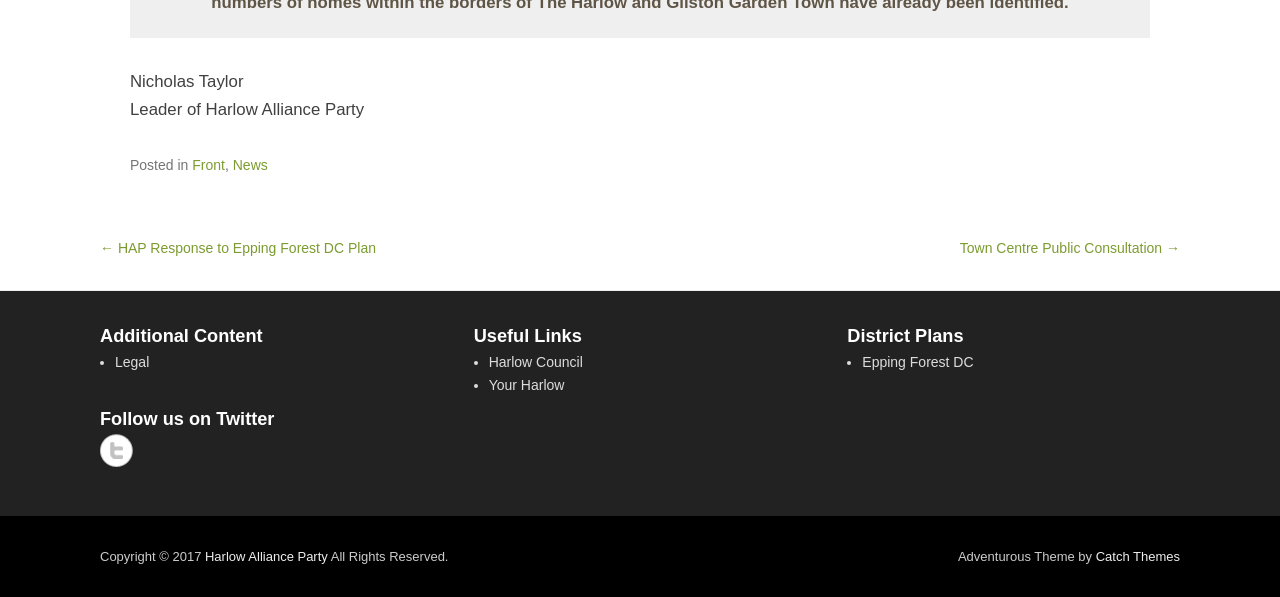Please identify the bounding box coordinates of the element that needs to be clicked to perform the following instruction: "Go to Harlow Alliance Party".

[0.16, 0.919, 0.256, 0.944]